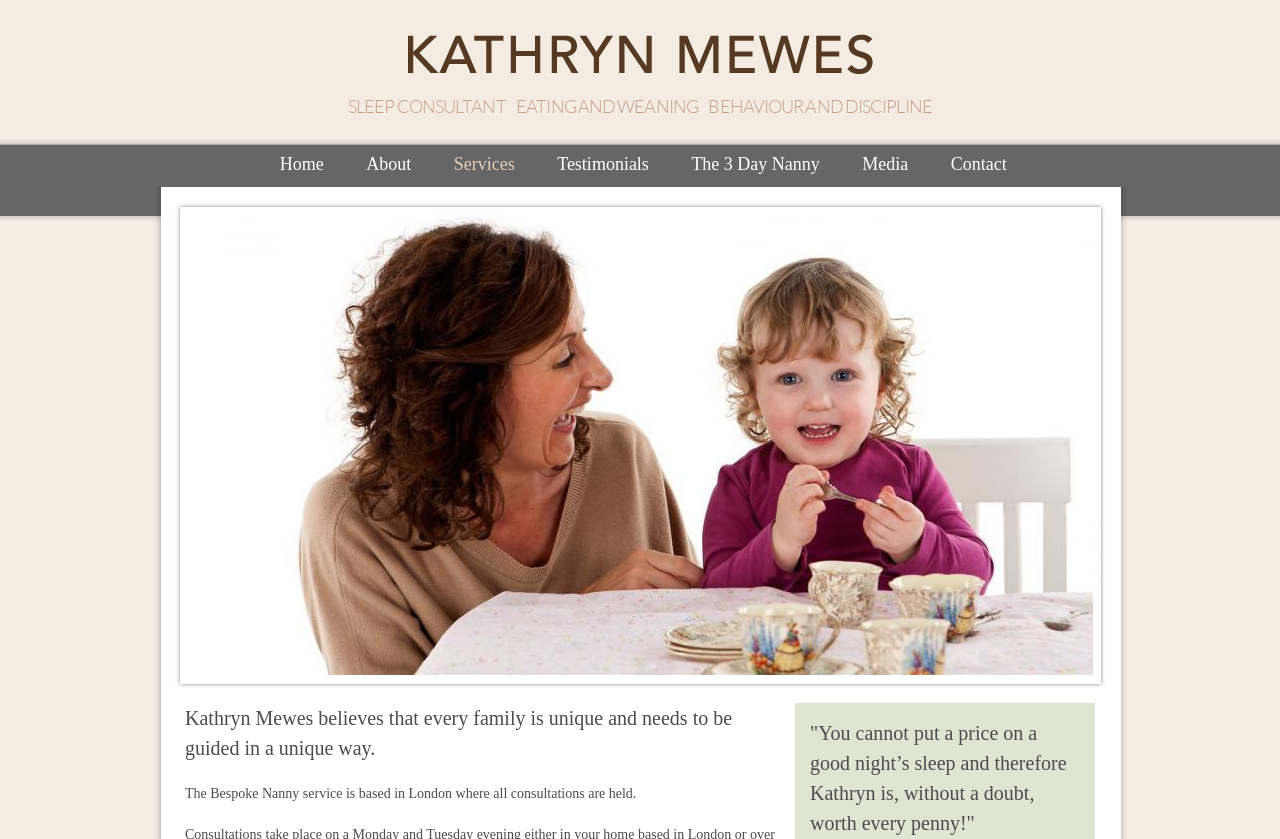Answer the question using only one word or a concise phrase: What is the topic of the quote on the webpage?

Good night's sleep